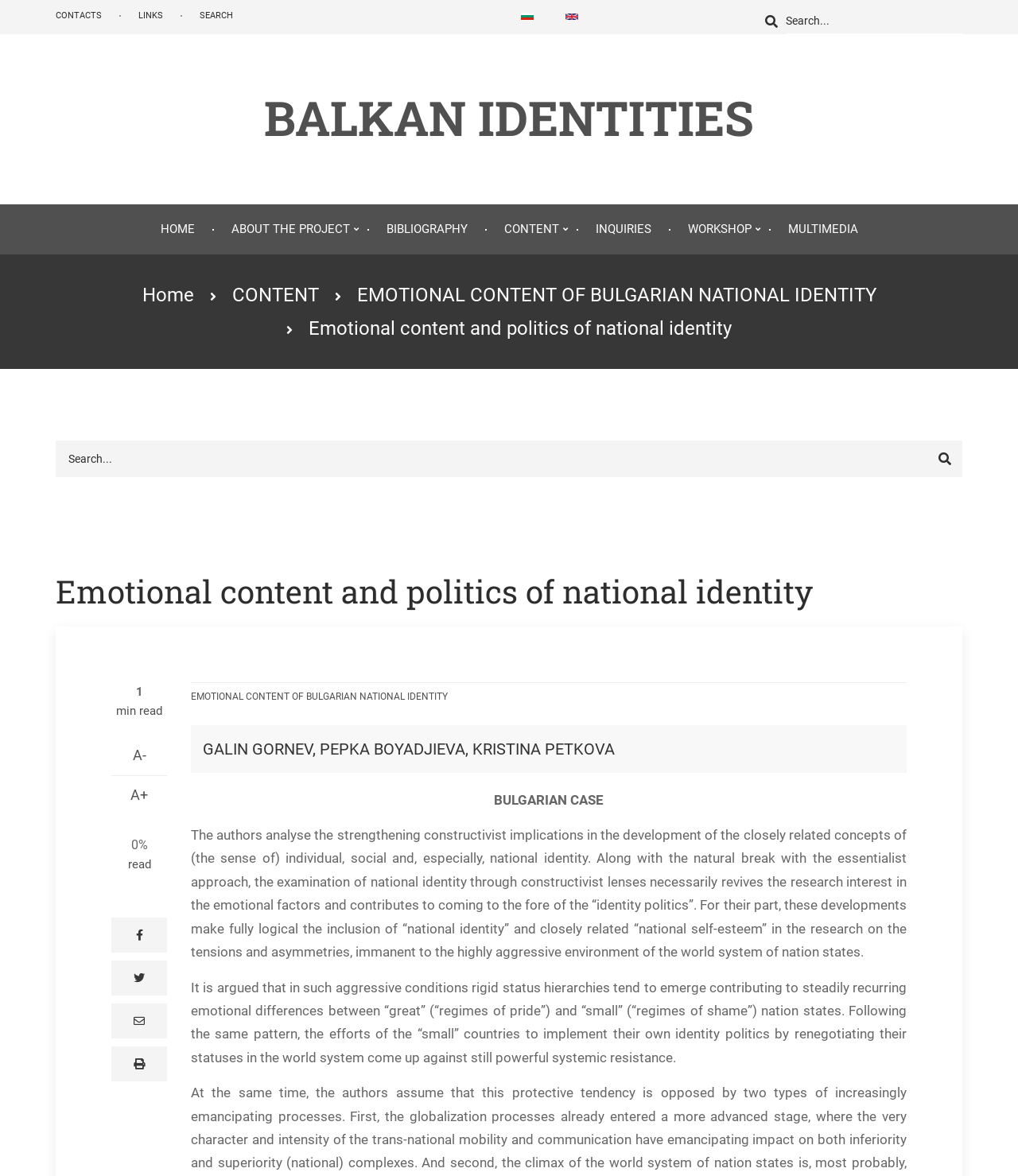What is the topic of the article?
Use the information from the image to give a detailed answer to the question.

The topic of the article can be inferred from the heading 'Emotional content and politics of national identity' which is located at the top of the webpage, and also from the static text 'Emotional content and politics of national identity' which is located below the heading.